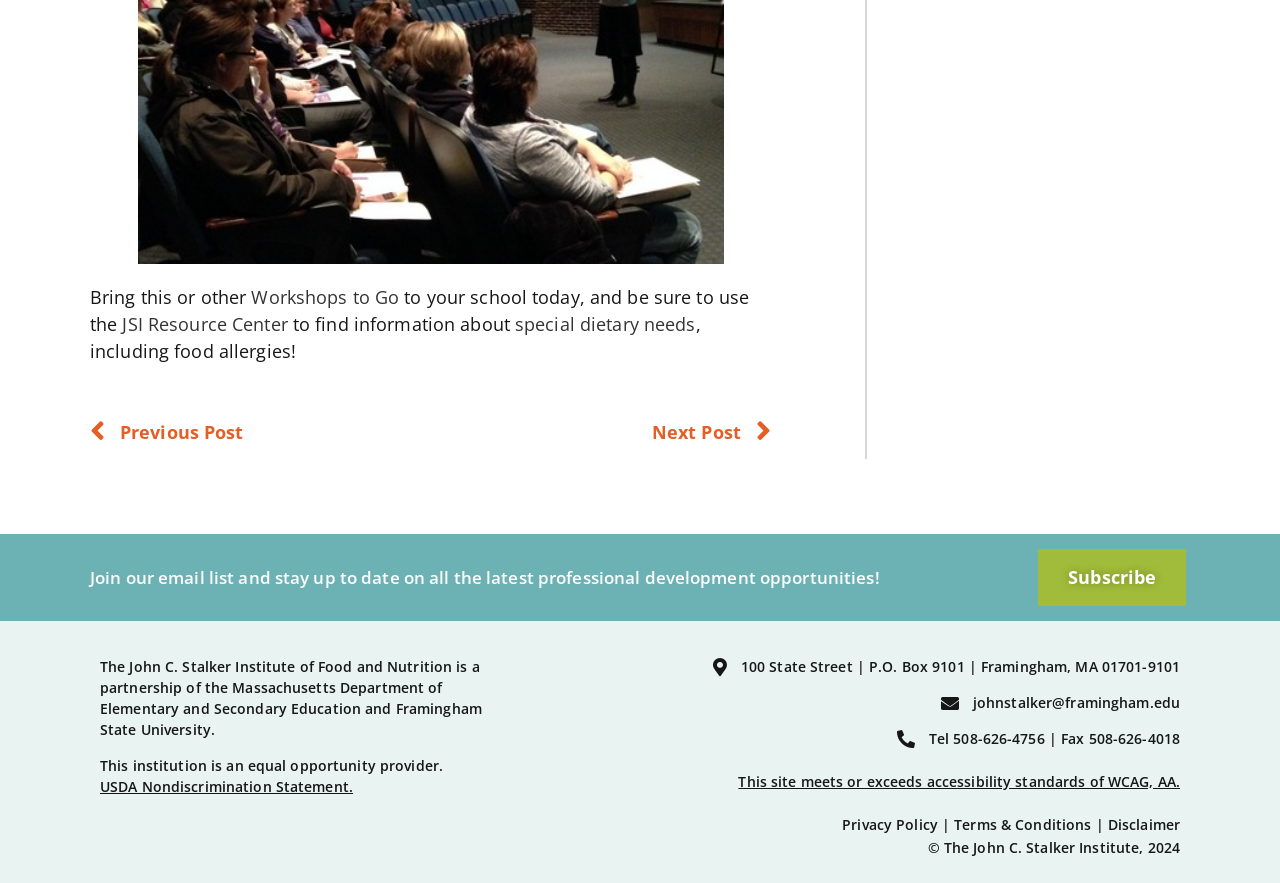Can you find the bounding box coordinates of the area I should click to execute the following instruction: "Subscribe to the email list"?

[0.811, 0.622, 0.927, 0.686]